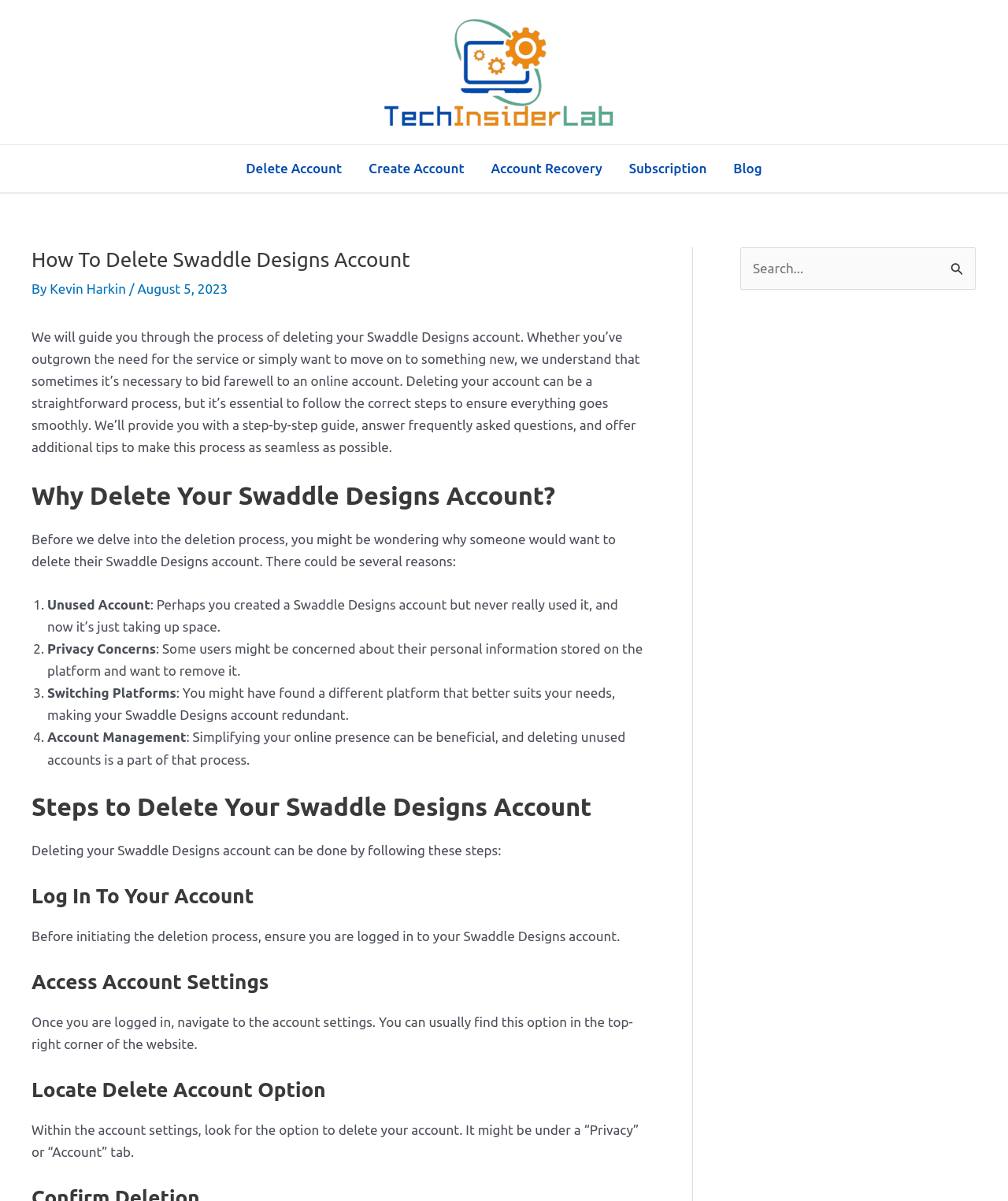Specify the bounding box coordinates of the area to click in order to follow the given instruction: "Search for something."

[0.734, 0.206, 0.968, 0.241]